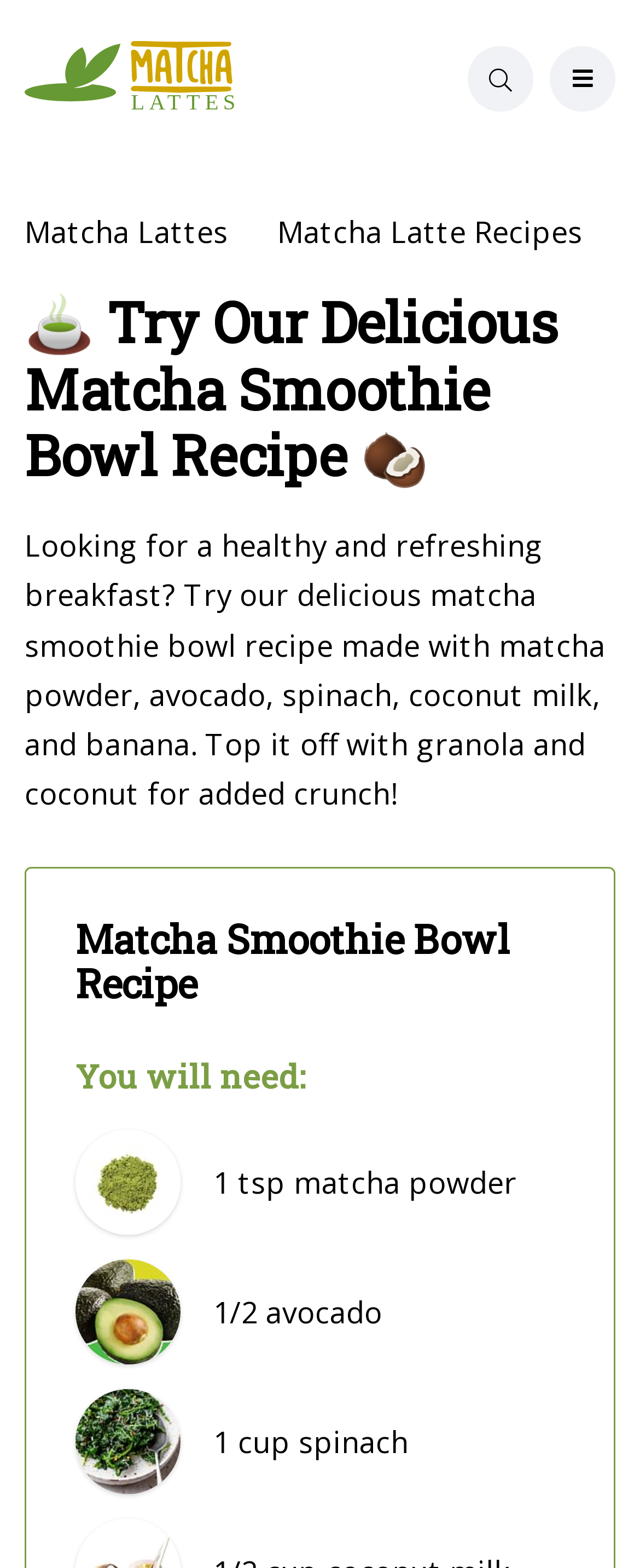Write an extensive caption that covers every aspect of the webpage.

This webpage is about a recipe for a delicious matcha smoothie bowl. At the top left, there is a link to "Matcha Lattes" accompanied by an image with the same name. Below this link, there is a heading that reads "🍵 Try Our Delicious Matcha Smoothie Bowl Recipe 🥥" in a large font. 

To the right of the heading, there is a figcaption with no text. Below the figcaption, there is a paragraph of text that describes the recipe, mentioning the ingredients used, such as matcha powder, avocado, spinach, coconut milk, and banana, and suggests topping it with granola and coconut for added crunch.

Further down, there is a heading that reads "Matcha Smoothie Bowl Recipe" followed by another heading that reads "You will need:". Below this, there are three sections, each consisting of an image and a text description, listing the required ingredients: 1 tsp of matcha powder, 1/2 avocado, and 1 cup of spinach. The images are positioned to the left of their corresponding text descriptions.